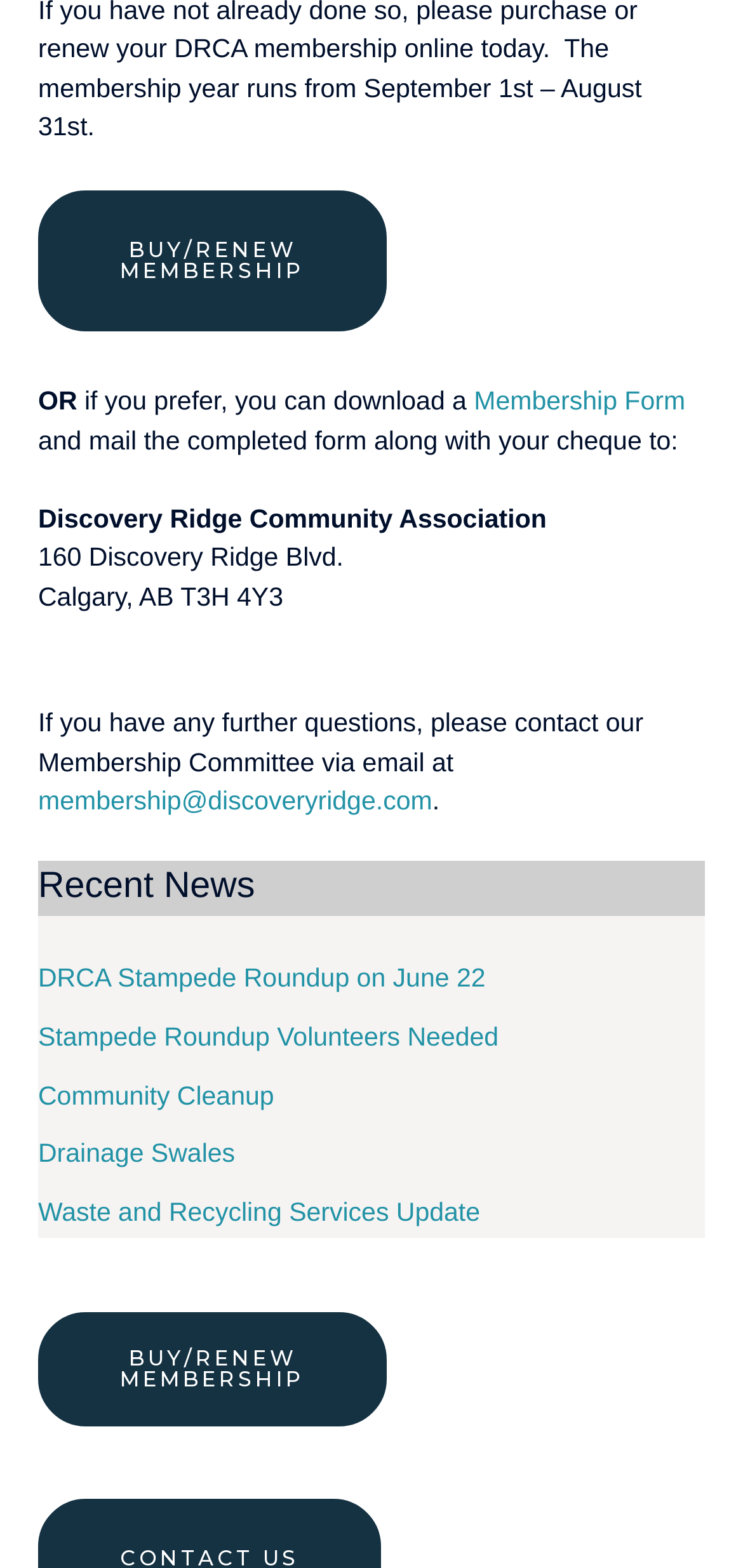Identify the bounding box coordinates of the area you need to click to perform the following instruction: "Read about the DRCA Stampede Roundup on June 22".

[0.051, 0.615, 0.653, 0.633]